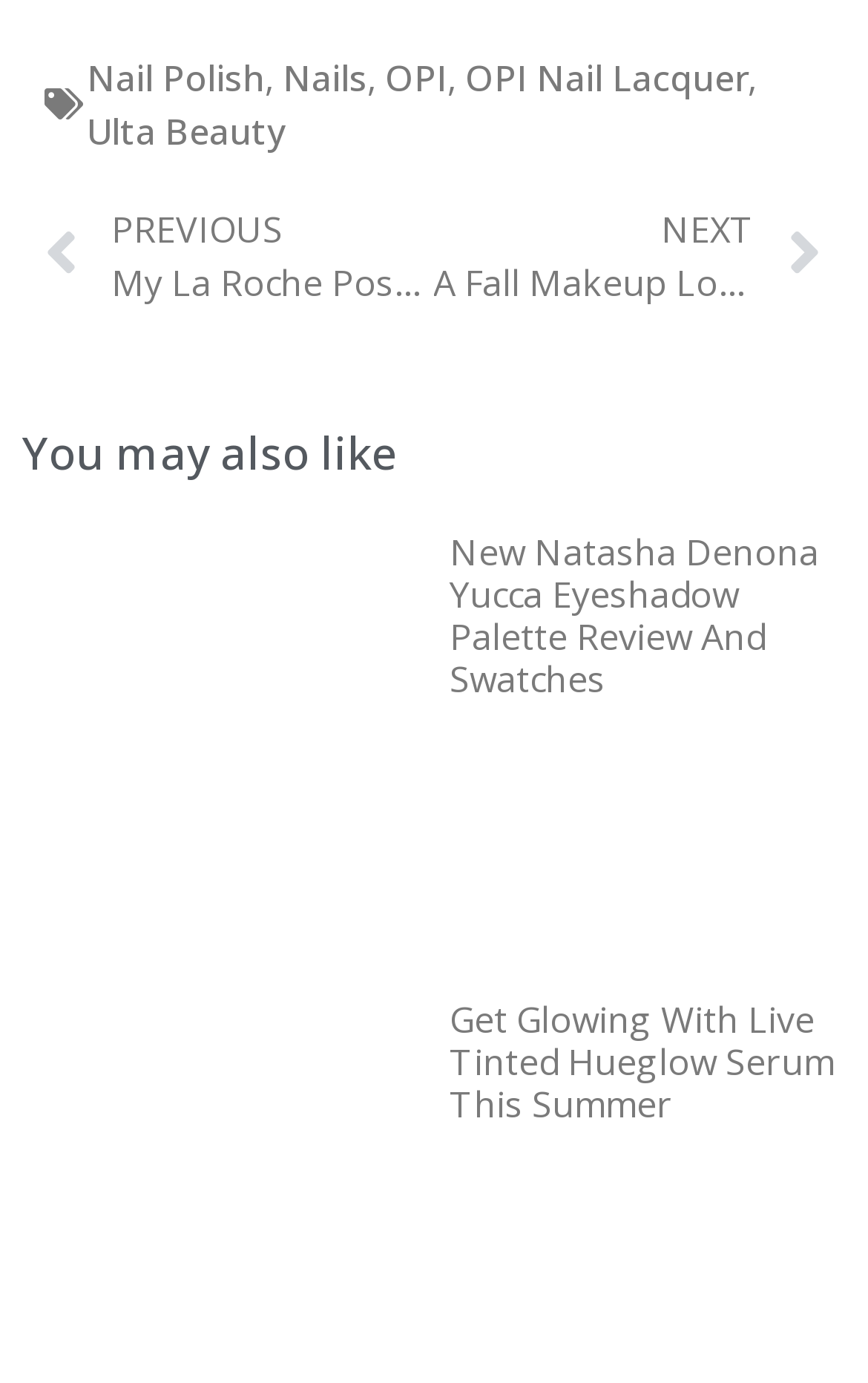Based on the element description: "OPI Nail Lacquer", identify the UI element and provide its bounding box coordinates. Use four float numbers between 0 and 1, [left, top, right, bottom].

[0.536, 0.038, 0.862, 0.073]